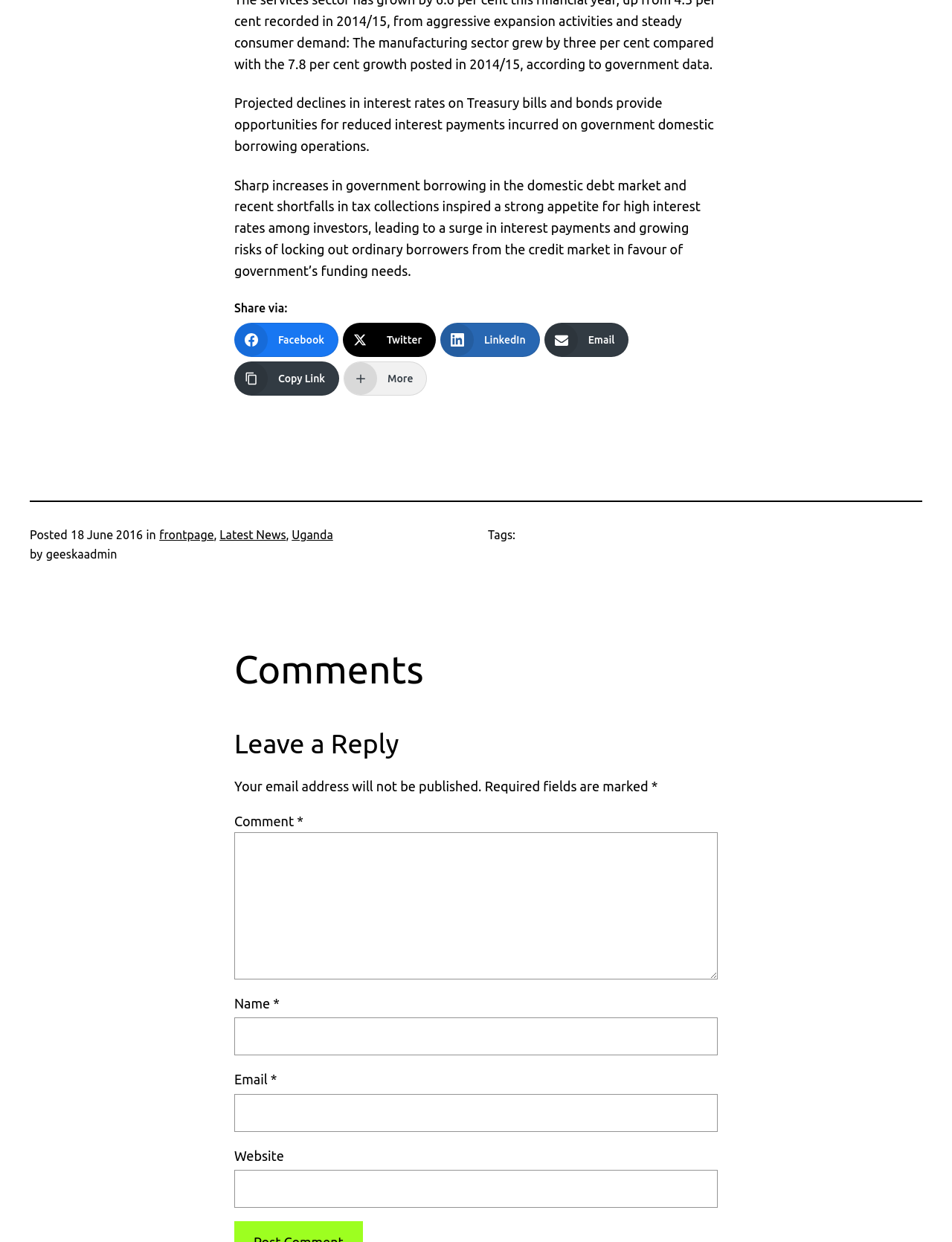Highlight the bounding box coordinates of the element you need to click to perform the following instruction: "Click on REAL ESTATE."

None